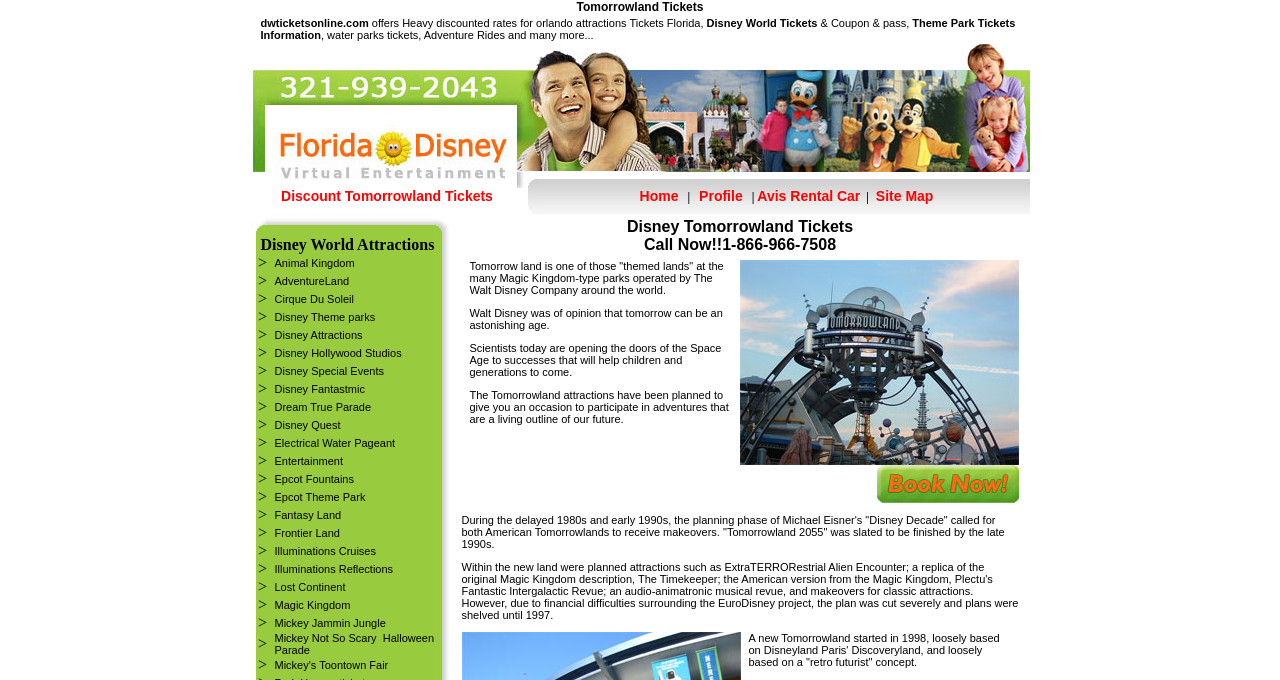Identify the bounding box coordinates of the part that should be clicked to carry out this instruction: "Get help with FAQ".

None